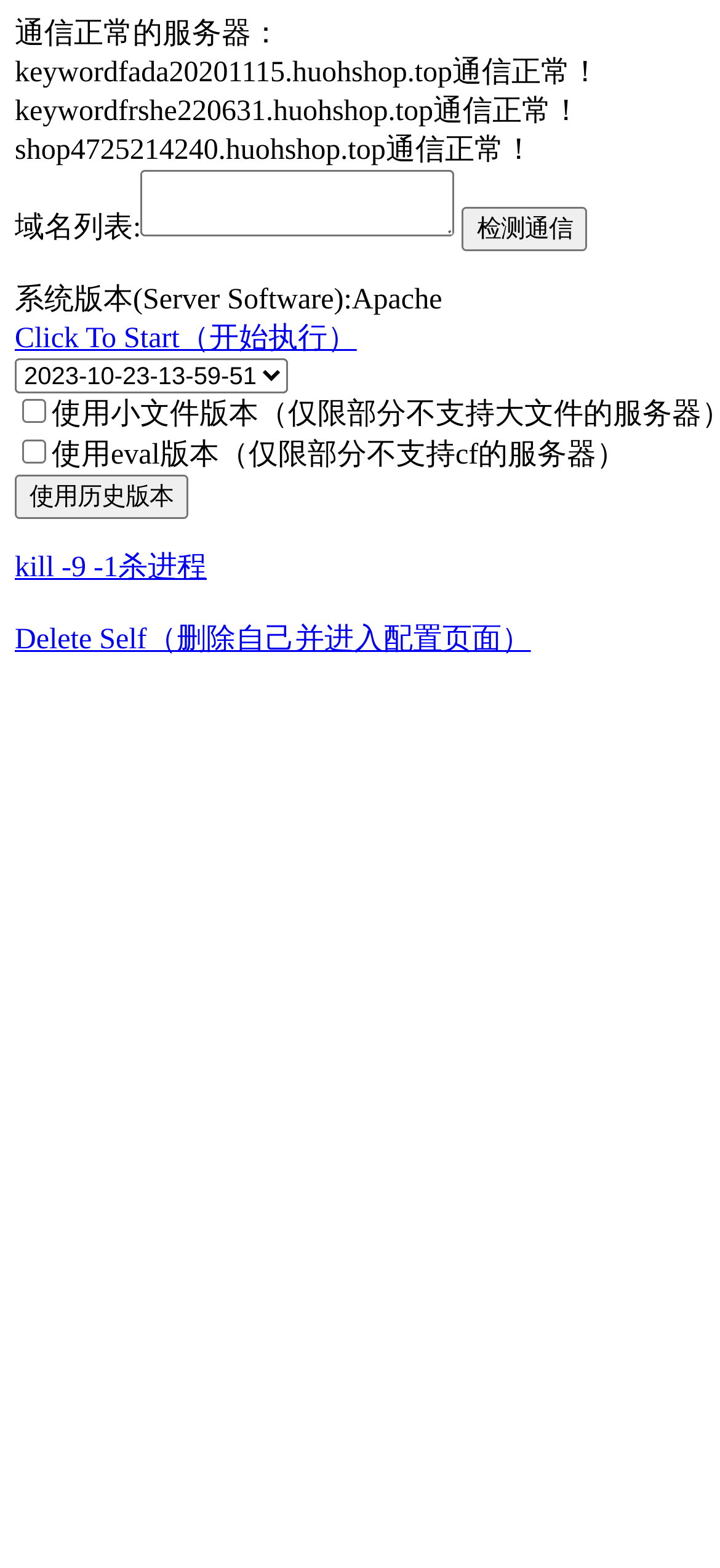Find the bounding box coordinates of the clickable region needed to perform the following instruction: "select a version". The coordinates should be provided as four float numbers between 0 and 1, i.e., [left, top, right, bottom].

[0.021, 0.229, 0.4, 0.251]